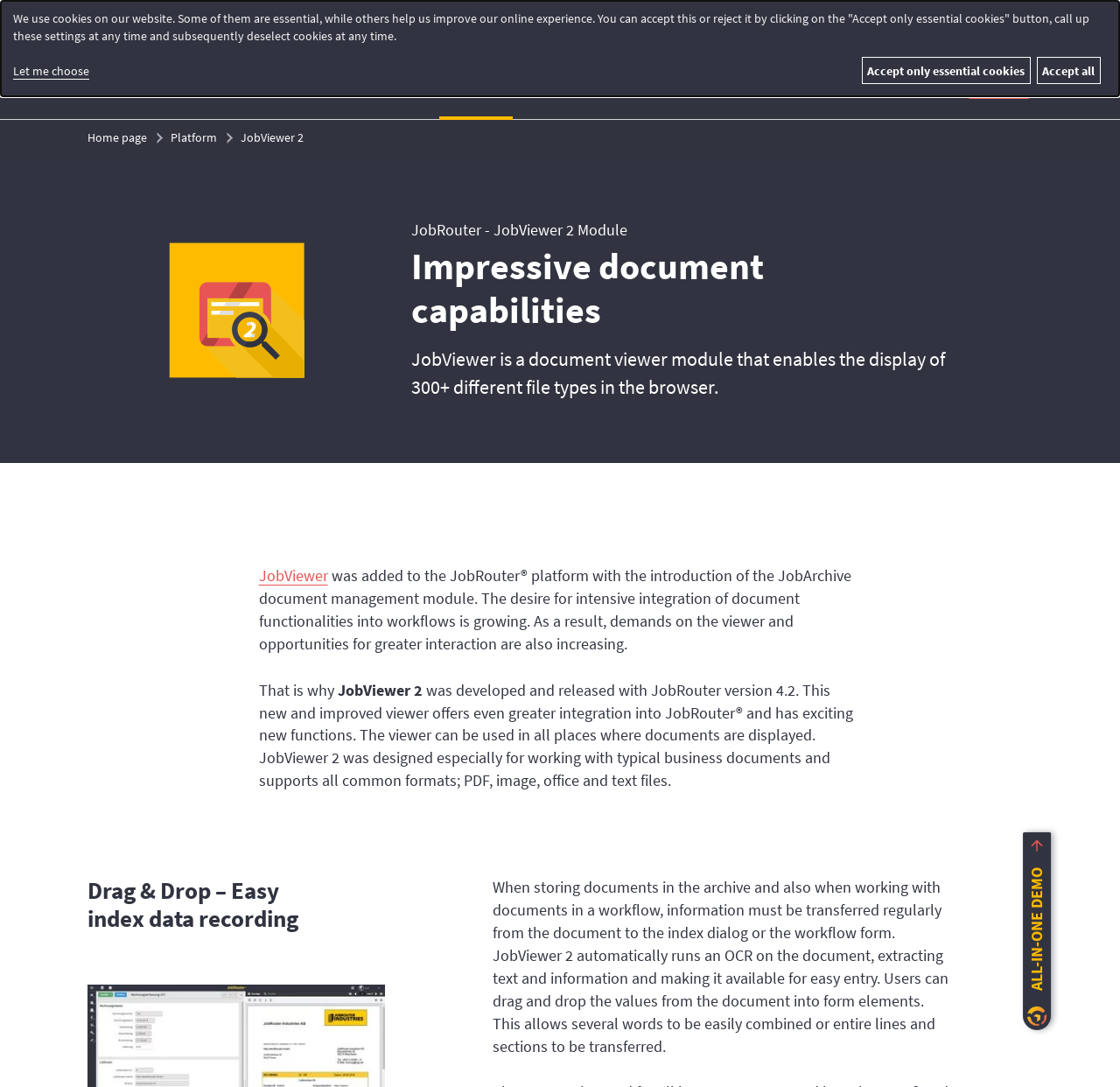Determine the bounding box coordinates of the element that should be clicked to execute the following command: "Explore ALL-IN-ONE DEMO".

[0.913, 0.766, 0.938, 0.948]